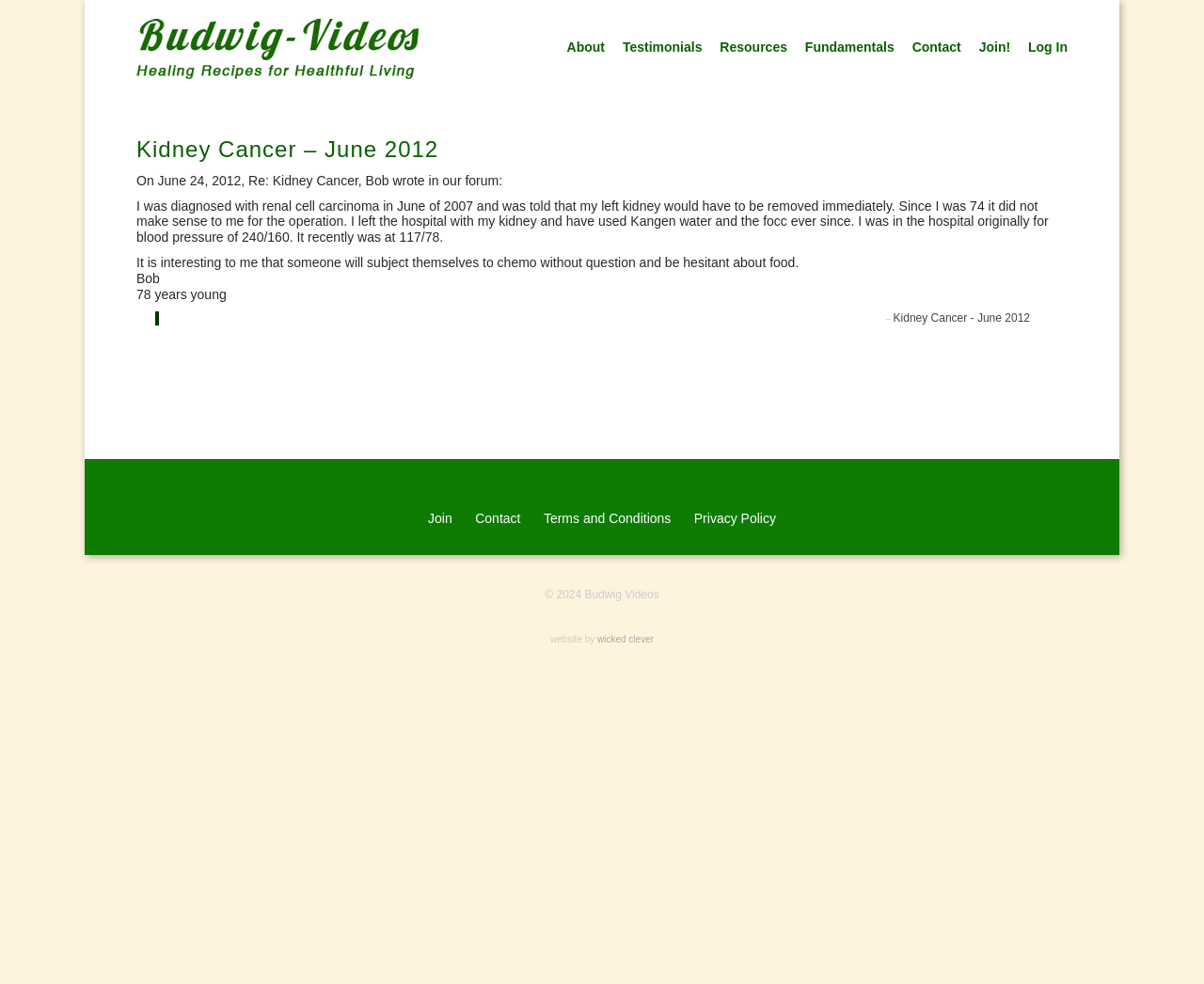What is the topic of the article?
Give a single word or phrase as your answer by examining the image.

Kidney Cancer